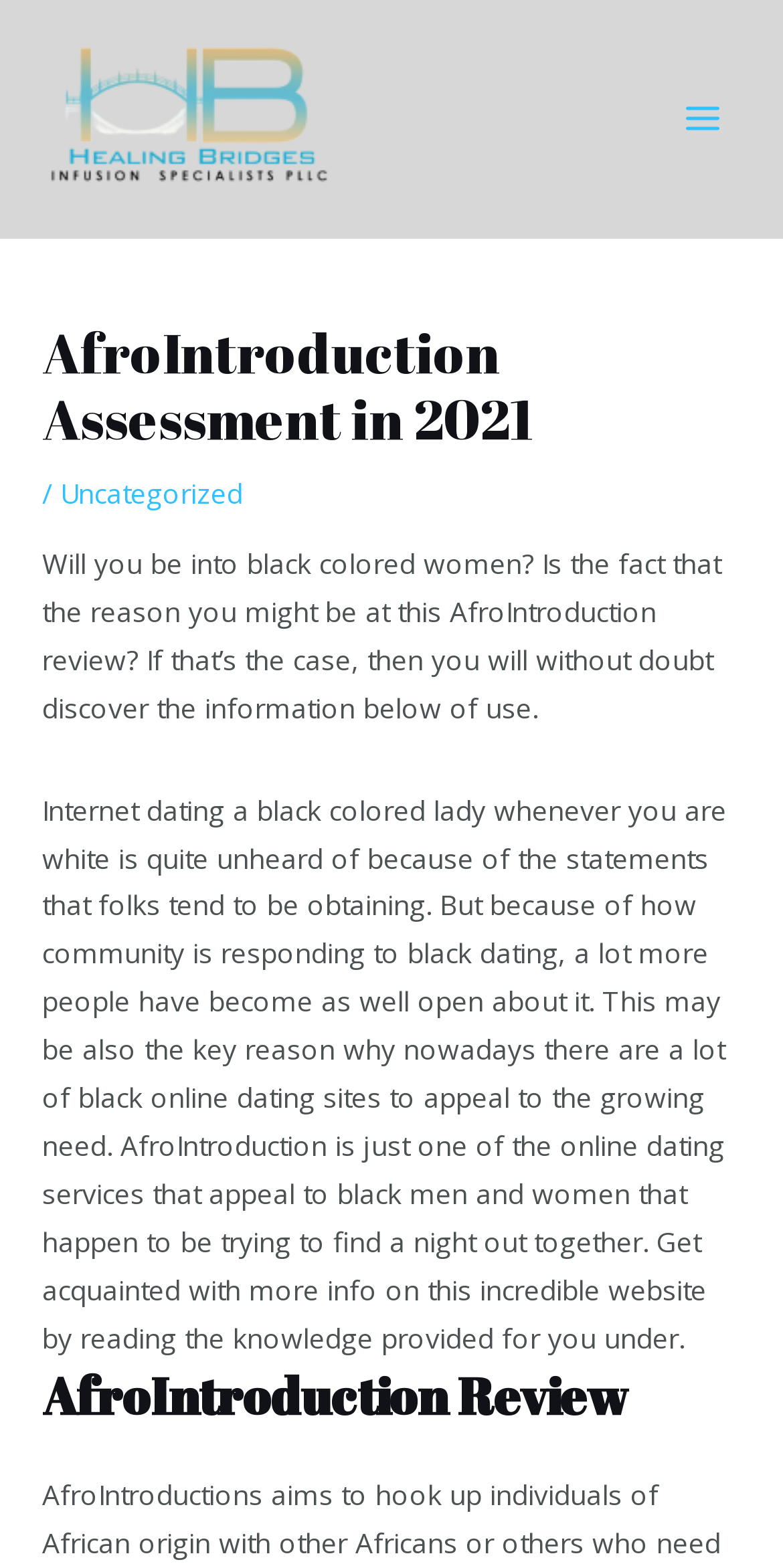What is the purpose of AfroIntroduction?
Based on the content of the image, thoroughly explain and answer the question.

Based on the content of the webpage, it appears that AfroIntroduction is a dating website that caters to black men and women looking for a date. The text mentions that it is one of the online dating services that appeal to black men and women who are trying to find a date.